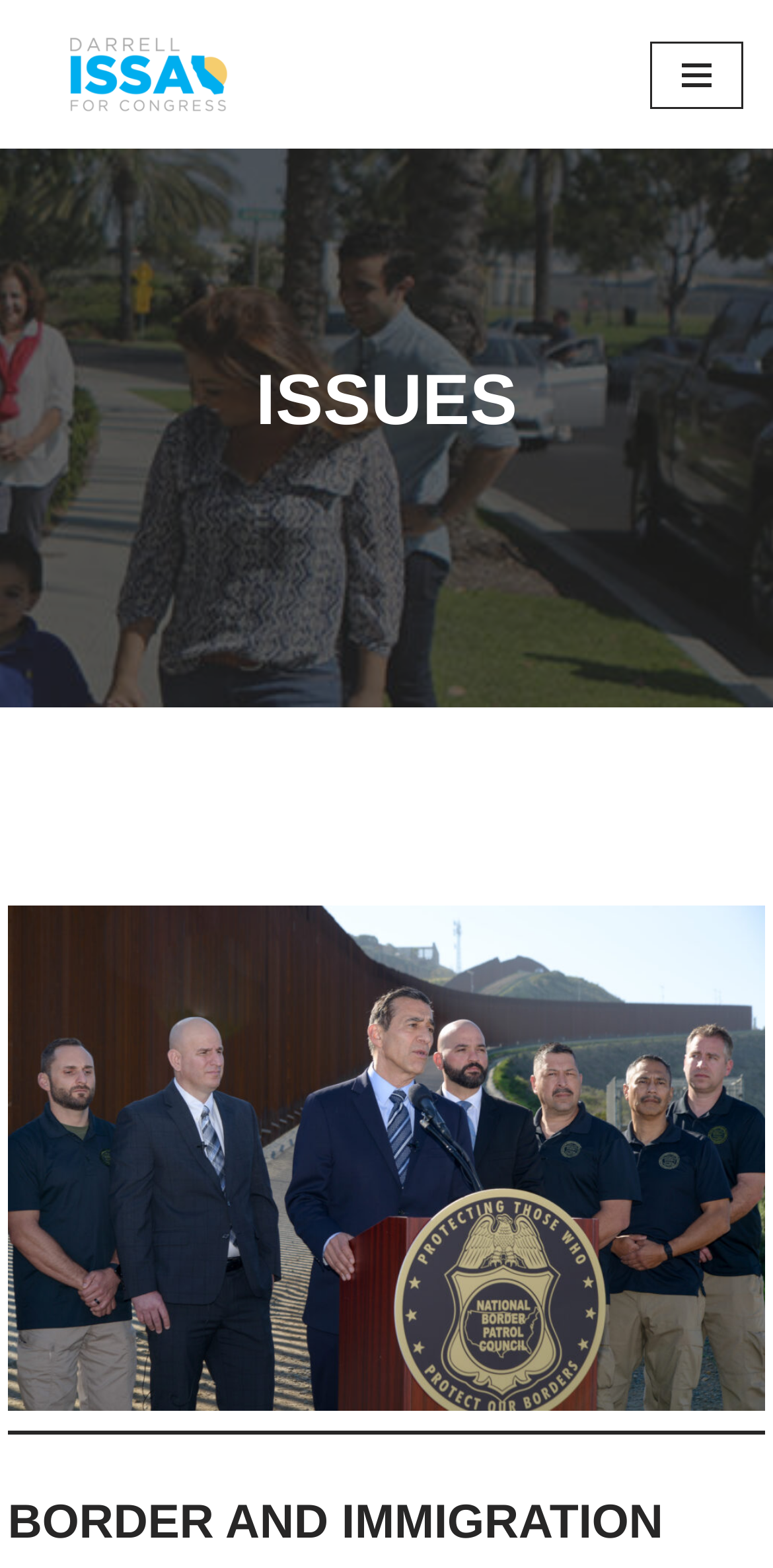Describe the entire webpage, focusing on both content and design.

The webpage is about Darrell Issa's congressional campaign, specifically highlighting his stance on various issues. At the top left, there is a "Skip to content" link, followed by a "Darrell Issa for Congress" link. On the top right, a "Navigation Menu" button is located. 

Below the top section, a prominent "ISSUES" heading is centered on the page. Underneath, a large figure or image takes up most of the page's width, spanning from the left to the right side. 

A horizontal separator line is placed below the figure, dividing the page into sections. Following the separator, a "BORDER AND IMMIGRATION" heading is positioned, again spanning the full width of the page.